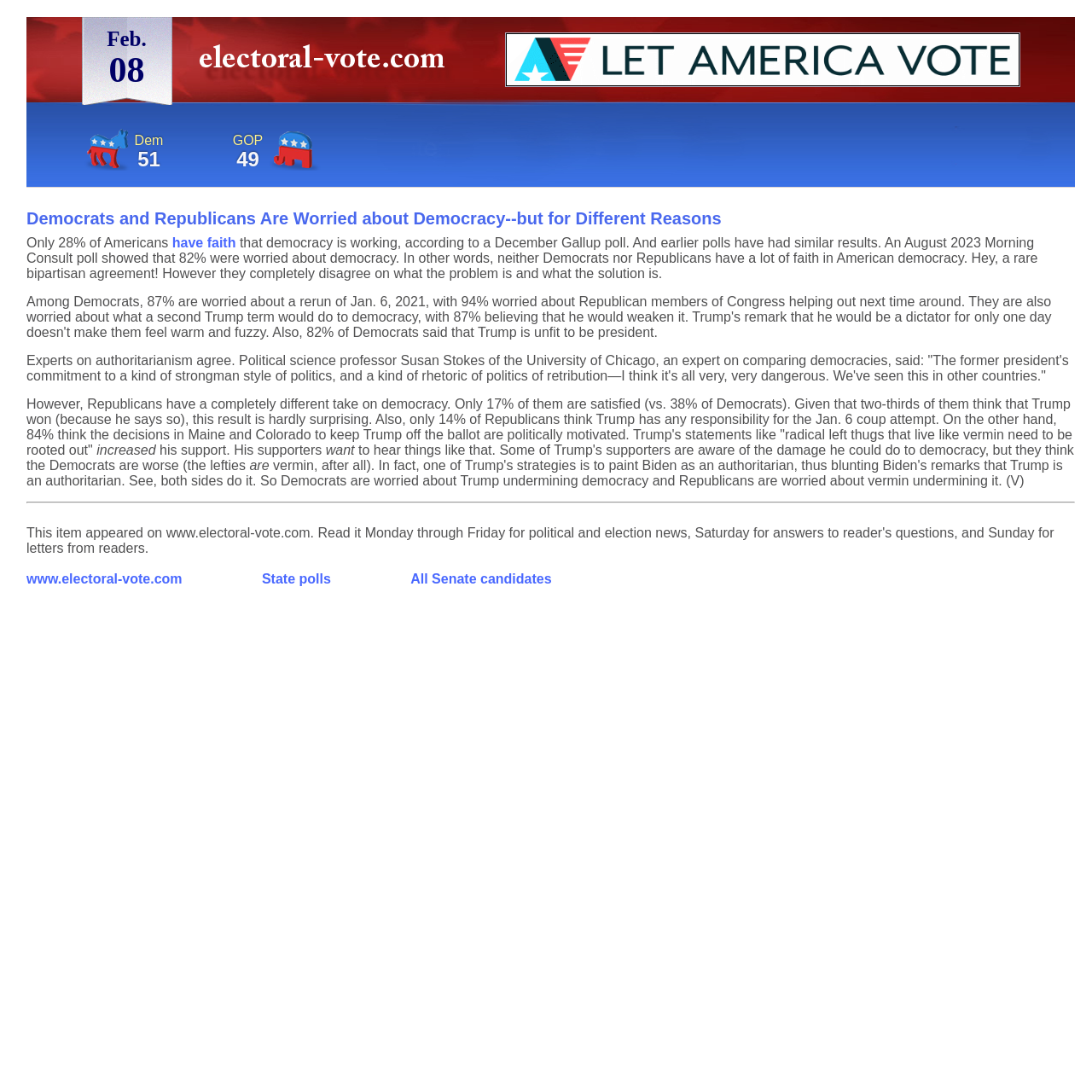What is the current date?
Please analyze the image and answer the question with as much detail as possible.

The current date can be found at the top of the webpage, where it is displayed as 'Feb. 08'. This suggests that the webpage is updated daily and the date is relevant to the content being displayed.